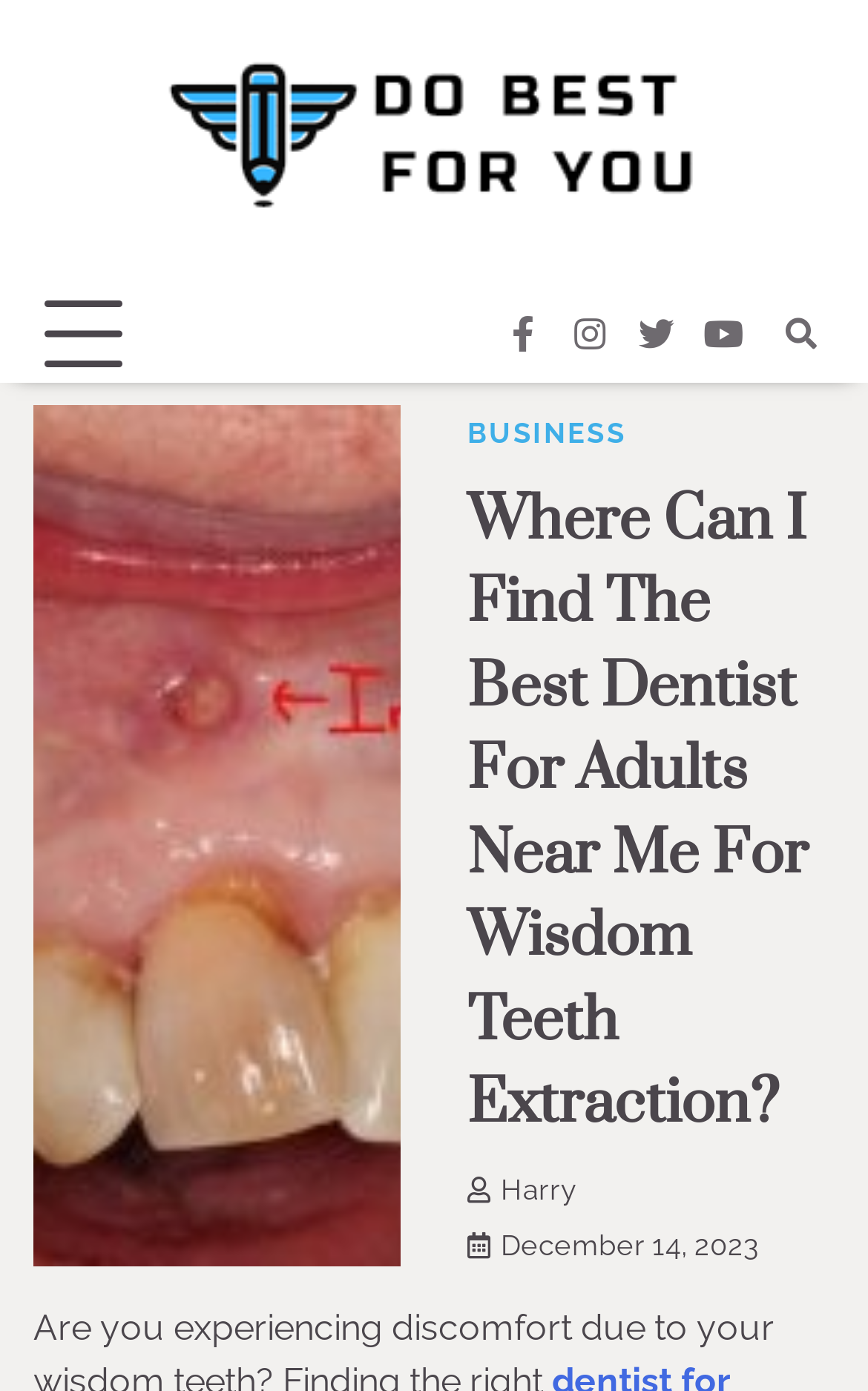Specify the bounding box coordinates of the area to click in order to execute this command: 'Click on the 'BUSINESS' link'. The coordinates should consist of four float numbers ranging from 0 to 1, and should be formatted as [left, top, right, bottom].

[0.538, 0.299, 0.722, 0.323]